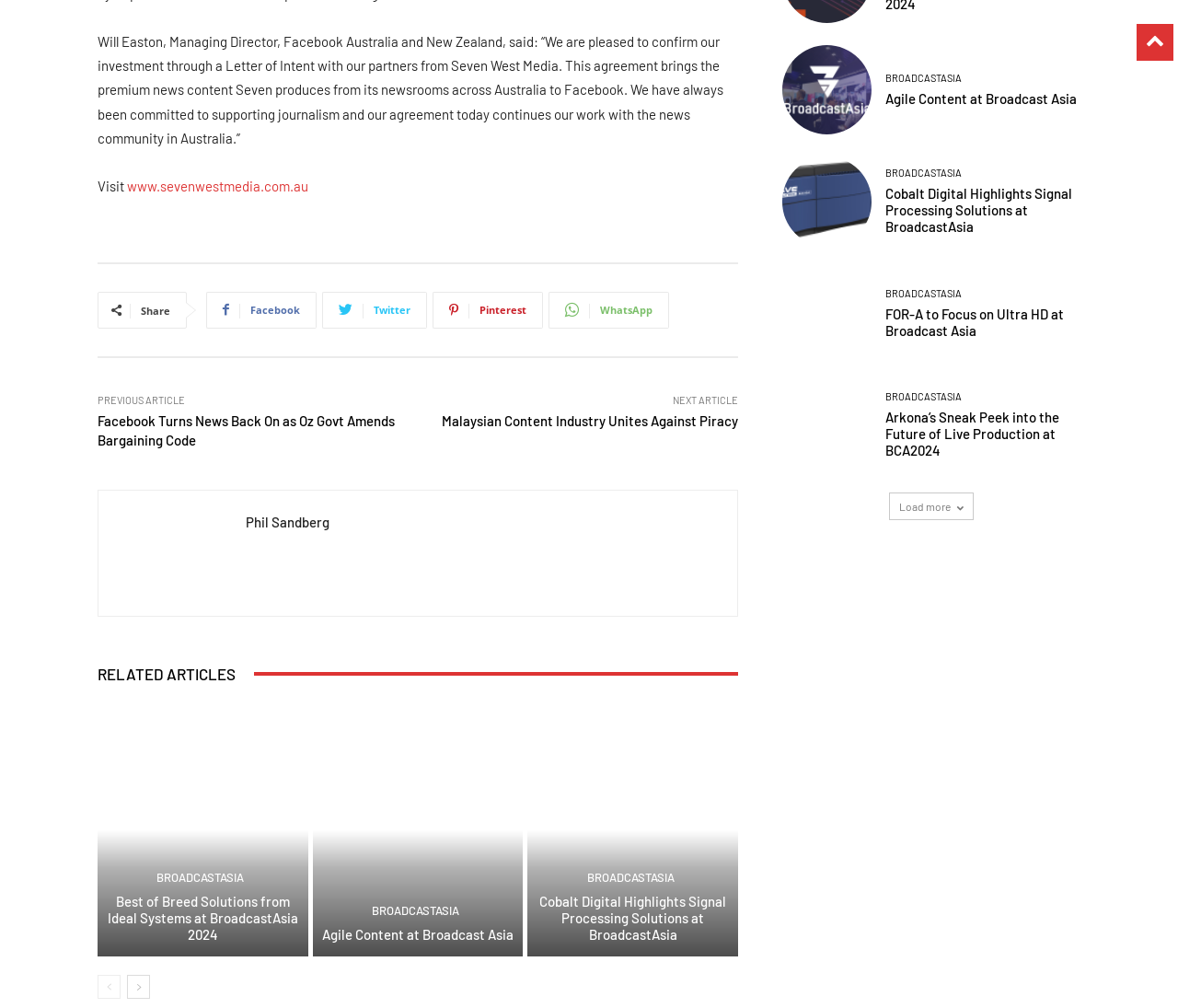Determine the bounding box coordinates of the region that needs to be clicked to achieve the task: "Read previous article".

[0.083, 0.391, 0.157, 0.403]